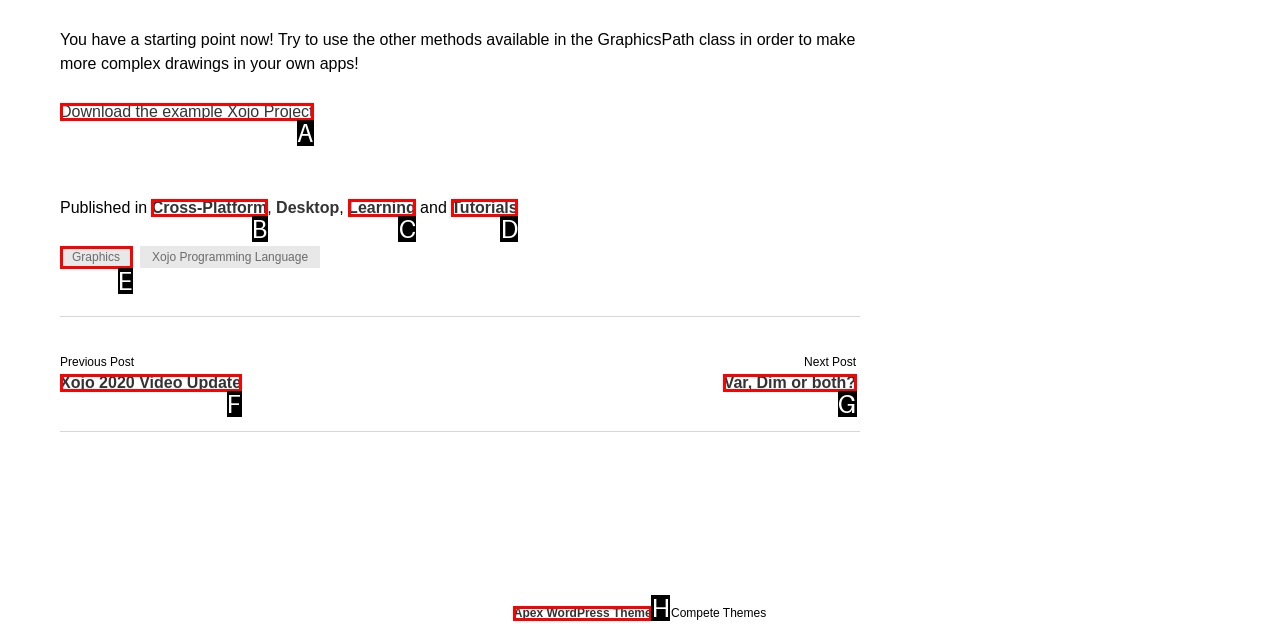Identify the HTML element that corresponds to the description: Xojo 2020 Video Update
Provide the letter of the matching option from the given choices directly.

F